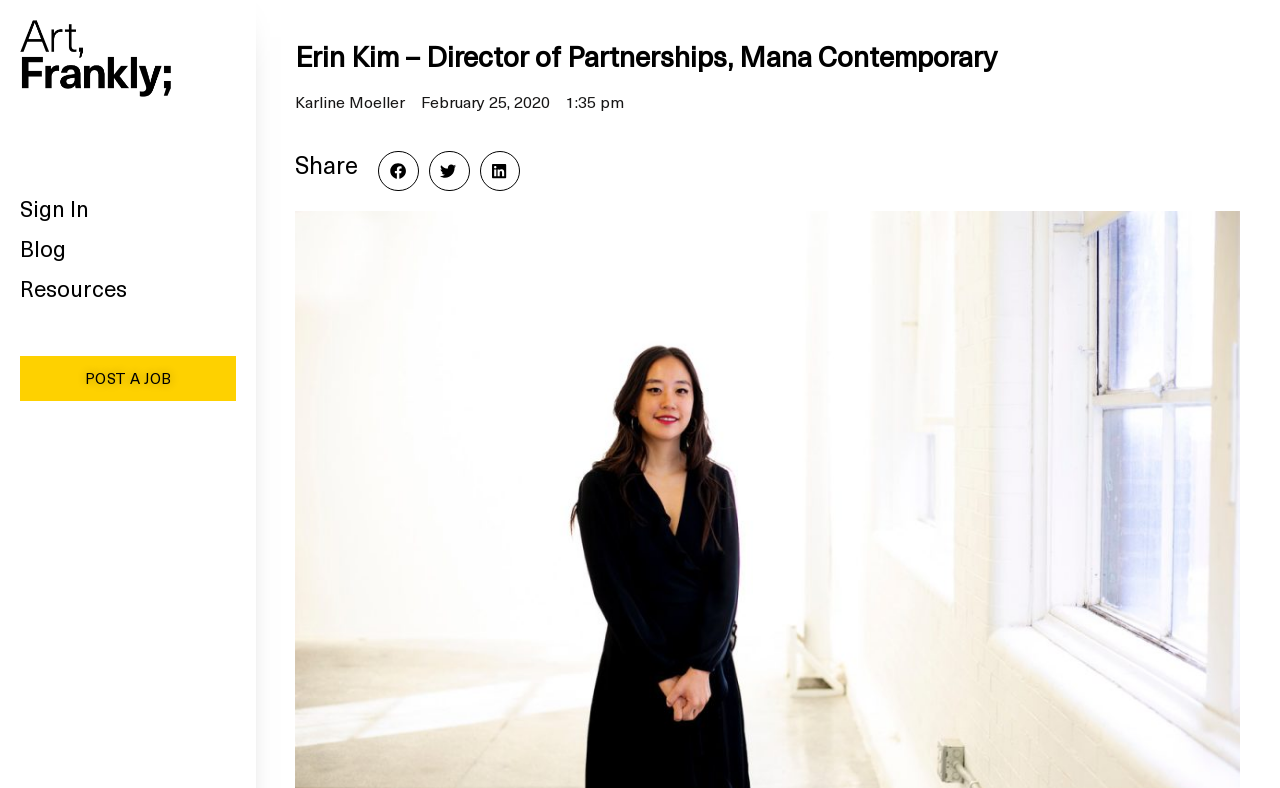What is the time mentioned on this page?
Look at the image and provide a short answer using one word or a phrase.

1:35 pm